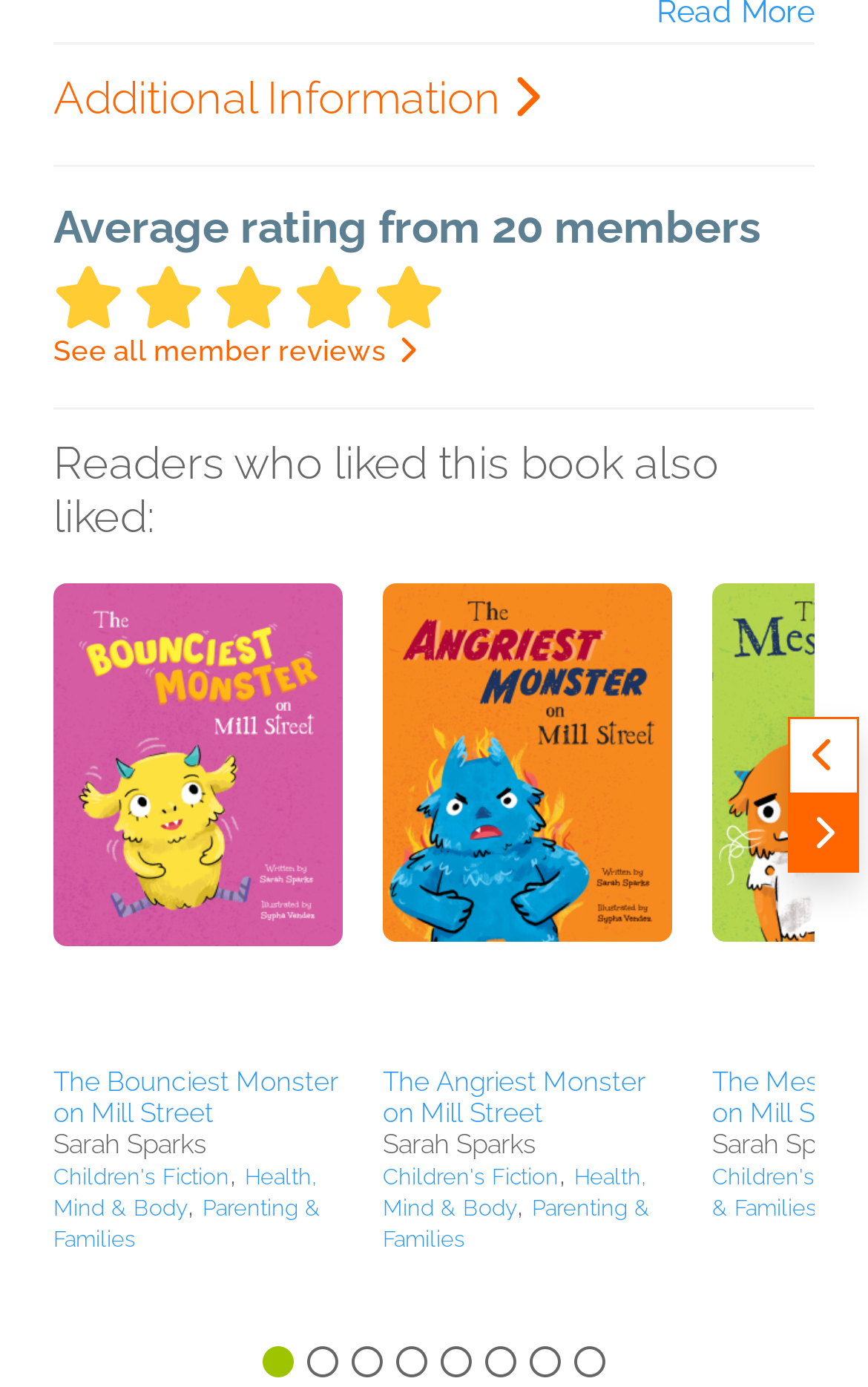How many genres are associated with the recommended books?
Provide a detailed answer to the question using information from the image.

I counted the number of genres associated with each book by looking at the links below the book titles. In both cases, there are three genres: 'Children's Fiction', 'Health, Mind & Body', and 'Parenting & Families'.